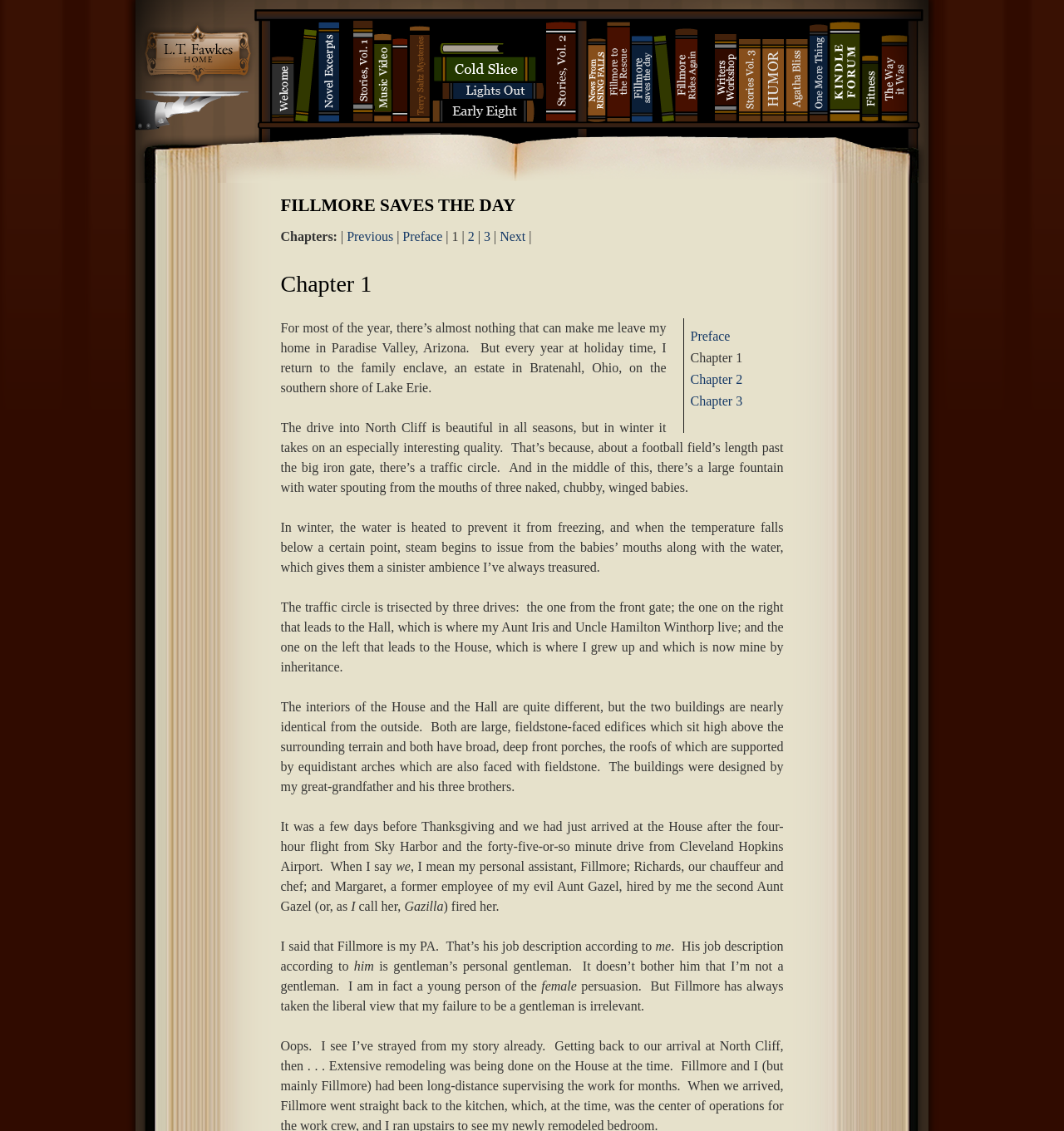Create a detailed narrative of the webpage’s visual and textual elements.

The webpage is a literary website, specifically a chapter from a book titled "FILLMORE SAVES THE DAY" by LT Fawkes. The page has a navigation menu at the top with 24 links, each accompanied by an image, including "RISING FALLS NEWS", "Home", "Welcome", "Correspondence", and others. These links are positioned horizontally across the top of the page, with the first link "RISING FALLS NEWS" located at the top left and the last link "The Way it Was" at the top right.

Below the navigation menu, there is a heading "FILLMORE SAVES THE DAY" followed by a subheading "Chapters:" with links to "Previous", "Preface", "1", "2", "3", and "Next". These links are positioned horizontally and are centered on the page.

The main content of the page is a chapter from the book, divided into several paragraphs of text. The text describes the narrator's return to their family estate in Bratenahl, Ohio, during the holiday season and their observations of the estate's features, including a traffic circle with a fountain and heated water that creates steam in the winter. The text also introduces the narrator's personal assistant, Fillmore, and other characters.

The webpage has a clean and organized layout, with clear headings and concise text. The use of images accompanying the navigation links adds a visual element to the page. Overall, the webpage appears to be a well-designed online literary platform.